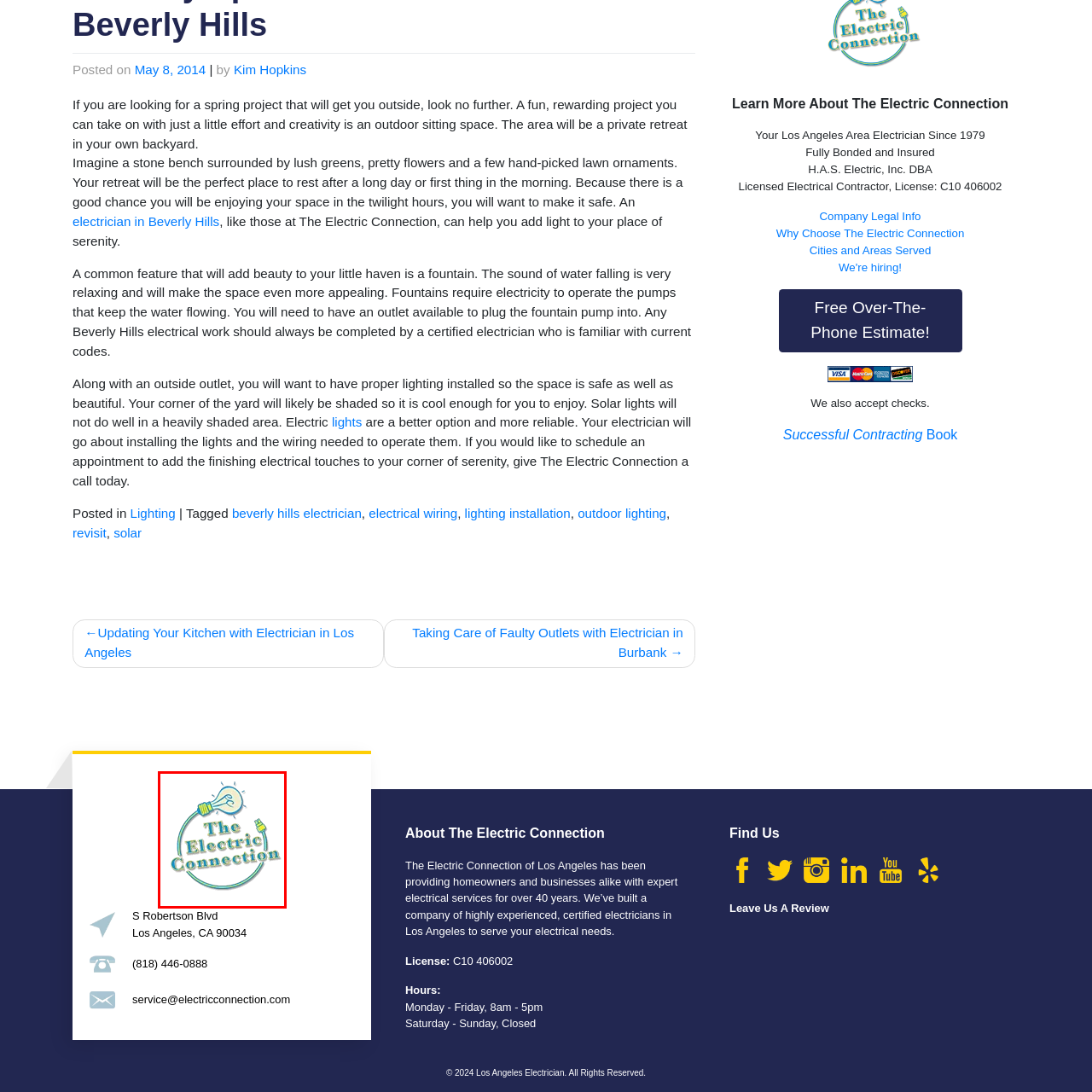Examine the image indicated by the red box and respond with a single word or phrase to the following question:
What is the company's establishment year?

1979